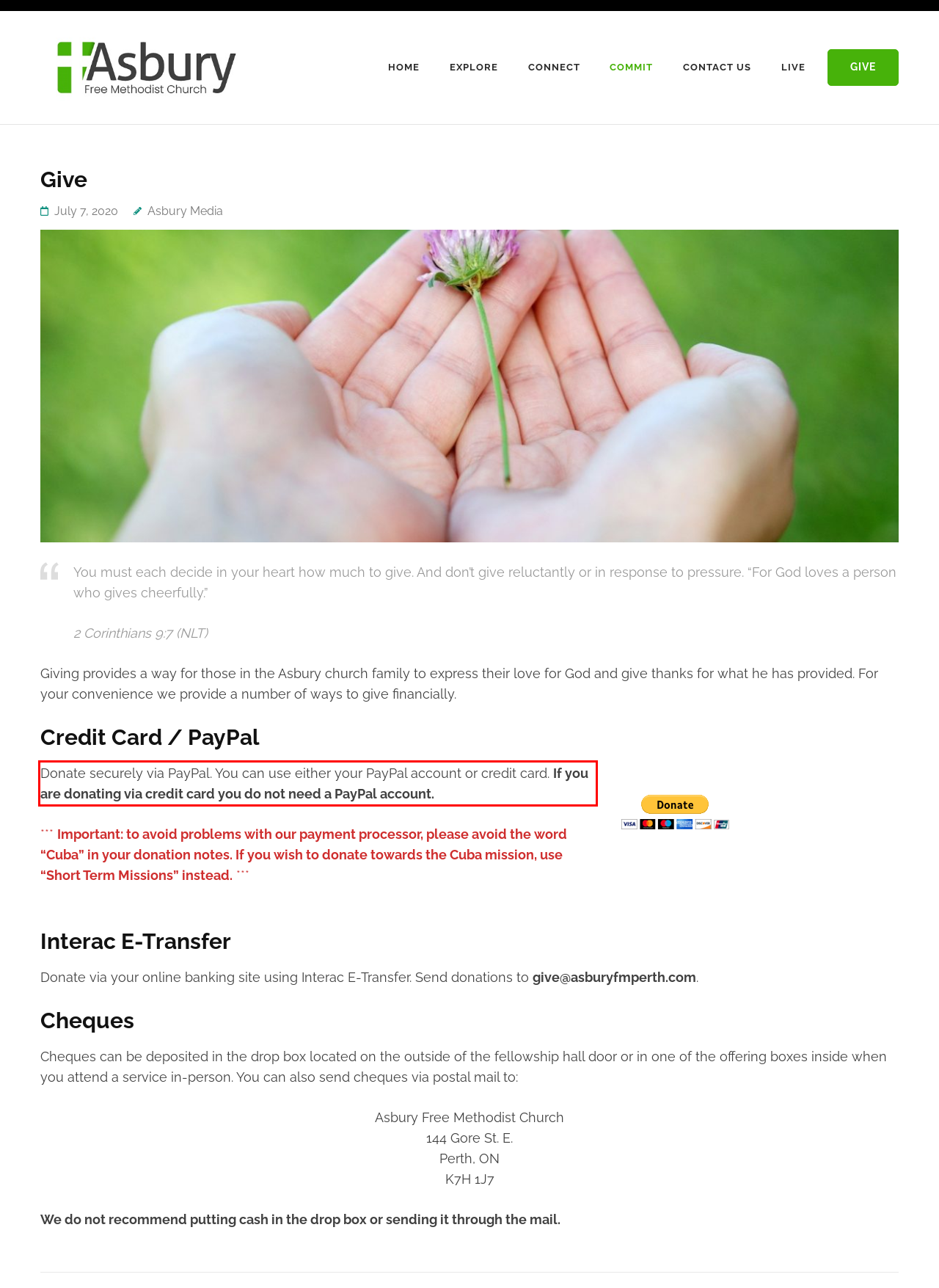Using the provided screenshot, read and generate the text content within the red-bordered area.

Donate securely via PayPal. You can use either your PayPal account or credit card. If you are donating via credit card you do not need a PayPal account.